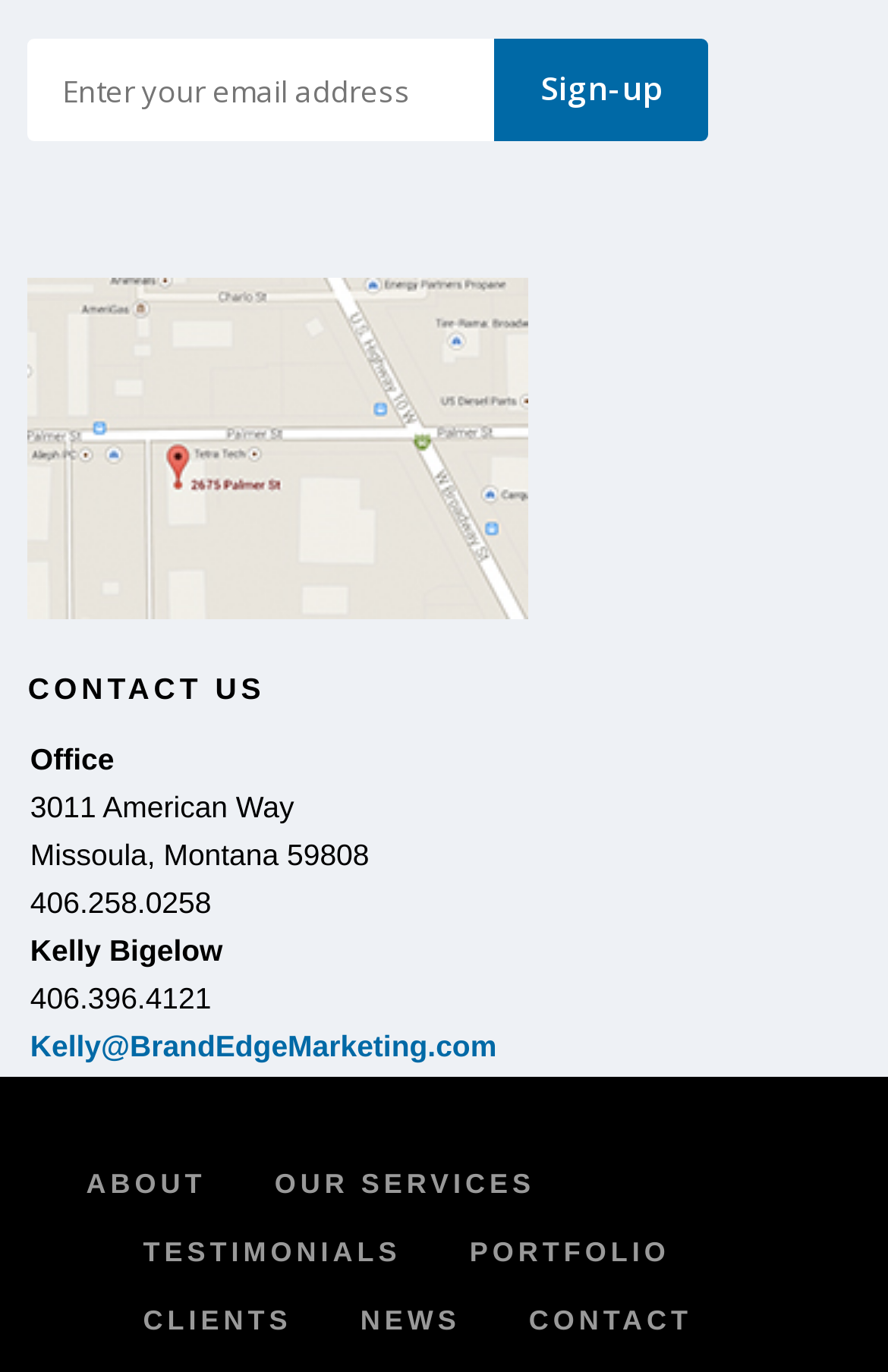What is the company's main contact method?
Using the picture, provide a one-word or short phrase answer.

Sign-up